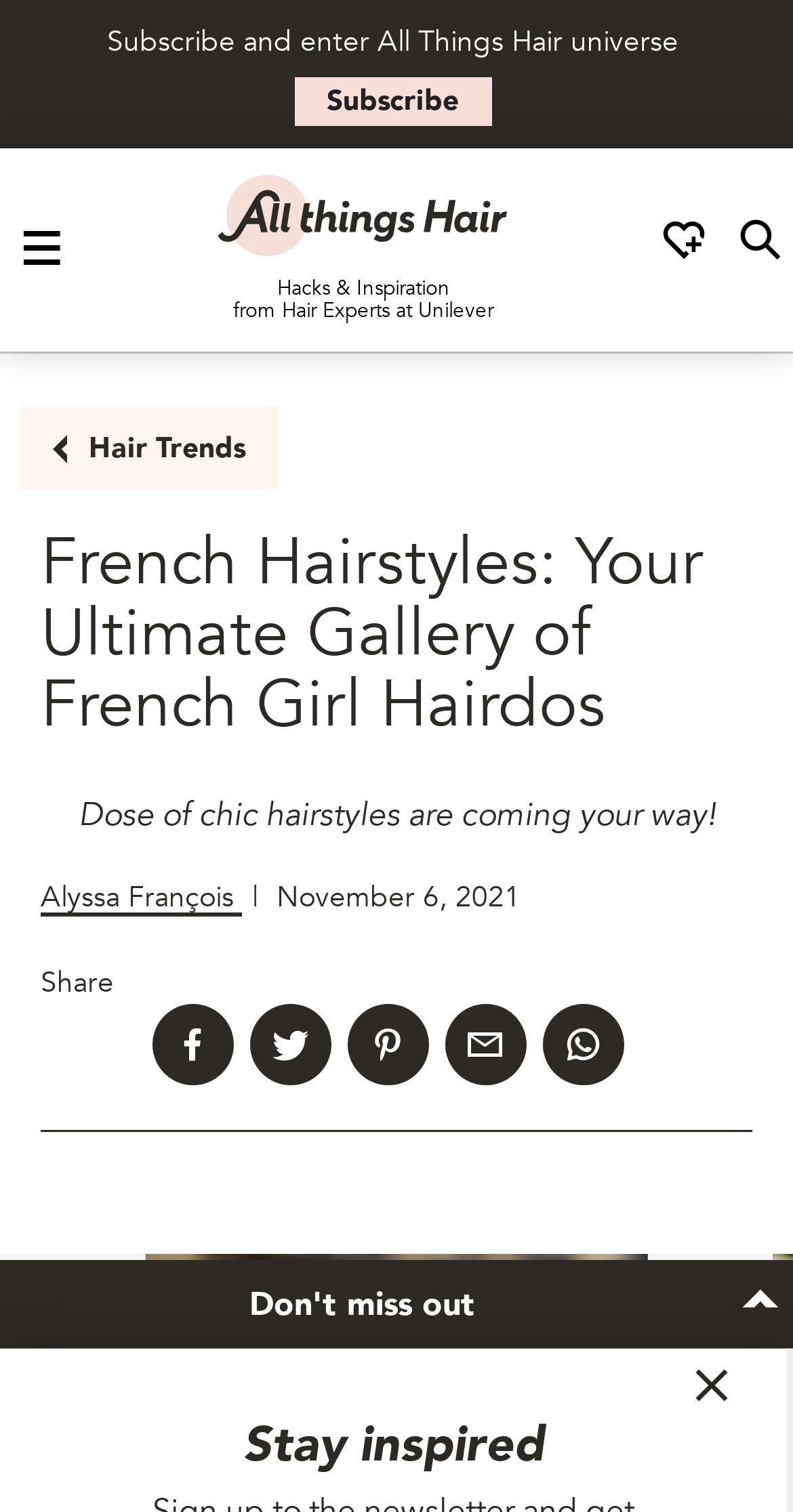How many words are in the subtitle?
Examine the image and provide an in-depth answer to the question.

I counted the number of words in the subtitle by looking at the text 'Dose of chic hairstyles are coming your way!', which has 7 words.